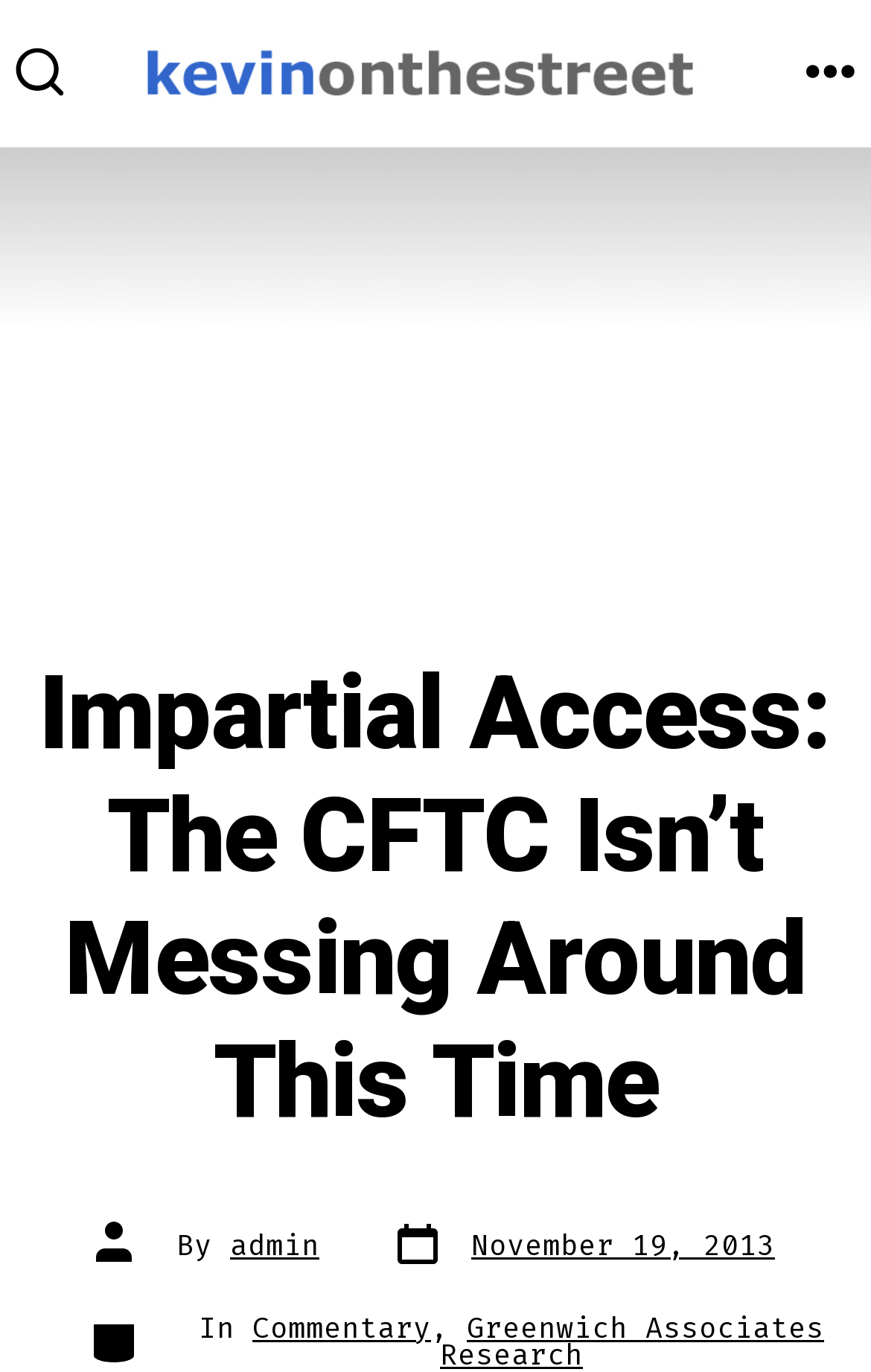Give a one-word or one-phrase response to the question: 
What is the date of this post?

November 19, 2013